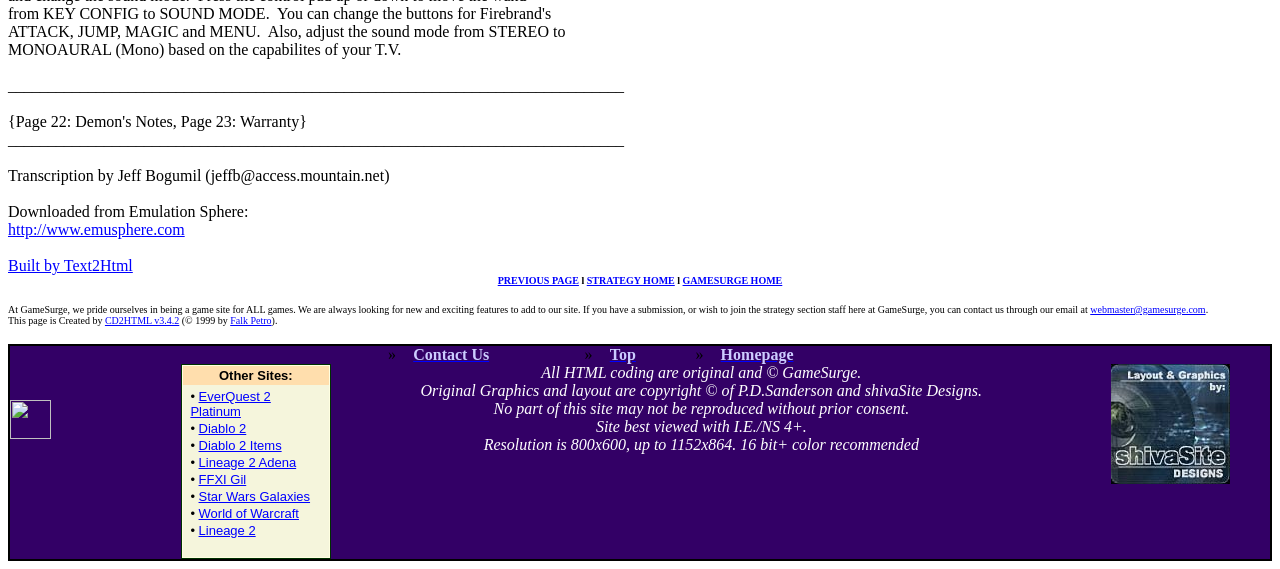Answer the question using only one word or a concise phrase: What is the name of the website?

GameSurge